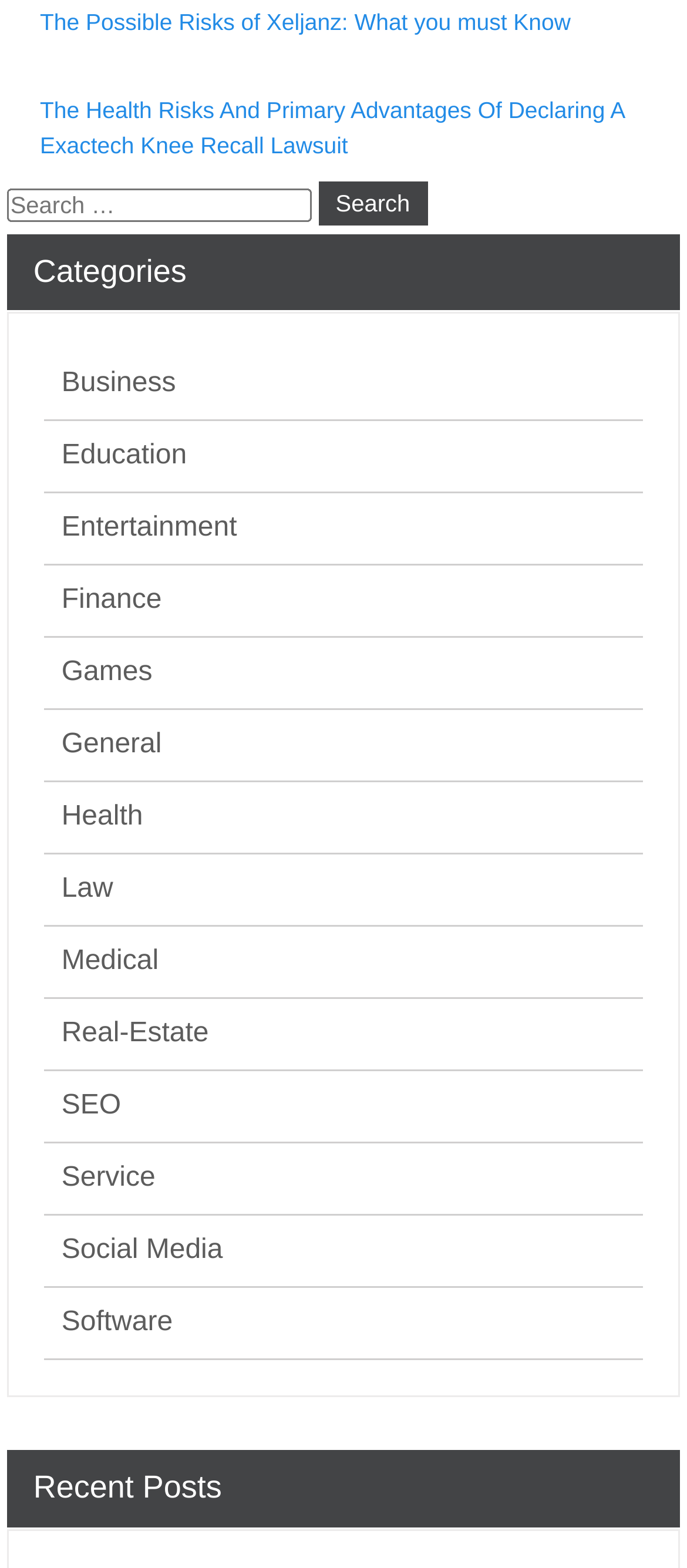Determine the bounding box coordinates for the area you should click to complete the following instruction: "Browse the Business category".

[0.089, 0.234, 0.256, 0.257]